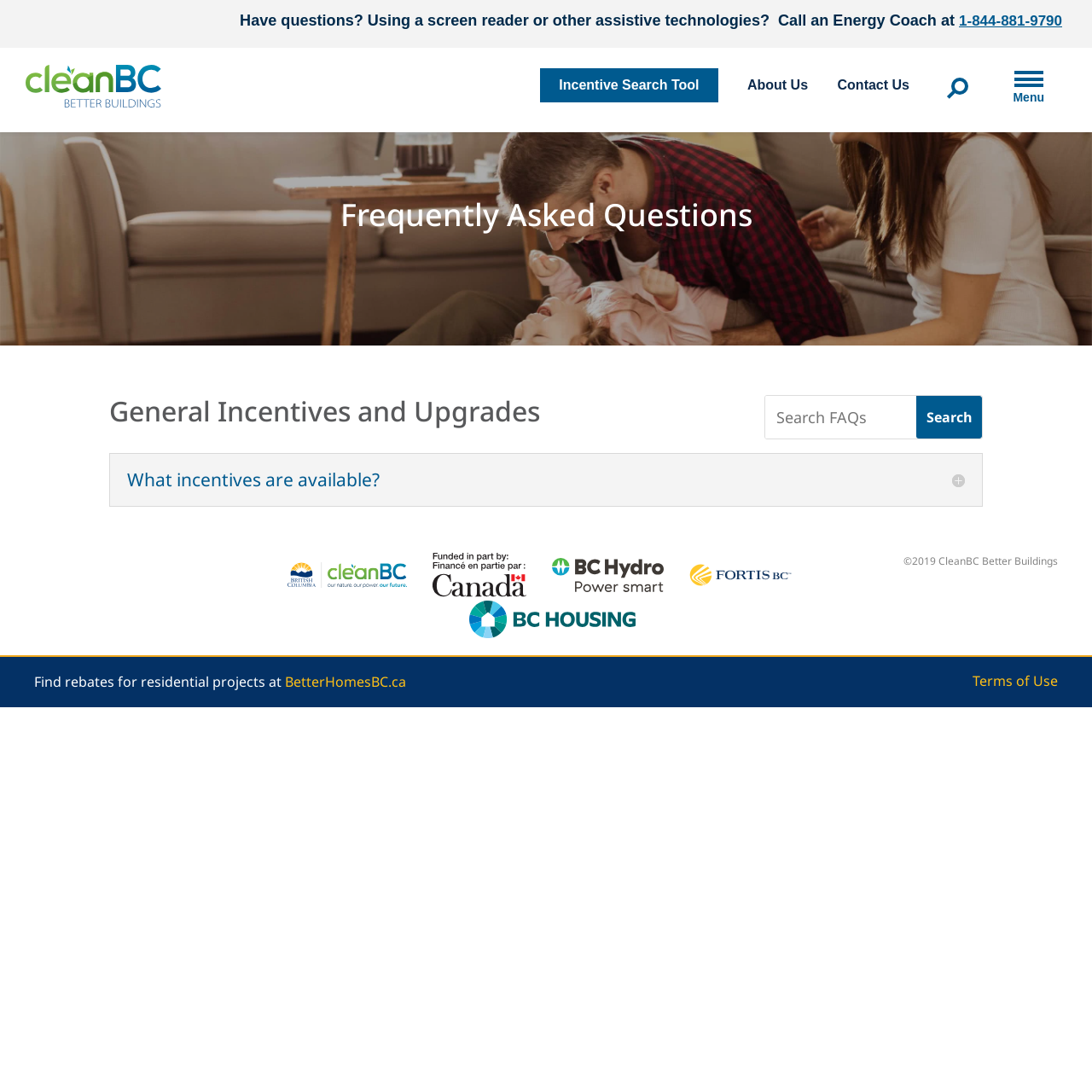What is the topic of the article section on the webpage?
Please give a detailed and thorough answer to the question, covering all relevant points.

I found an article section on the webpage with a heading 'General Incentives and Upgrades' and a paragraph starting with 'What incentives are available?', which suggests that the topic of the article section is about general incentives and upgrades.